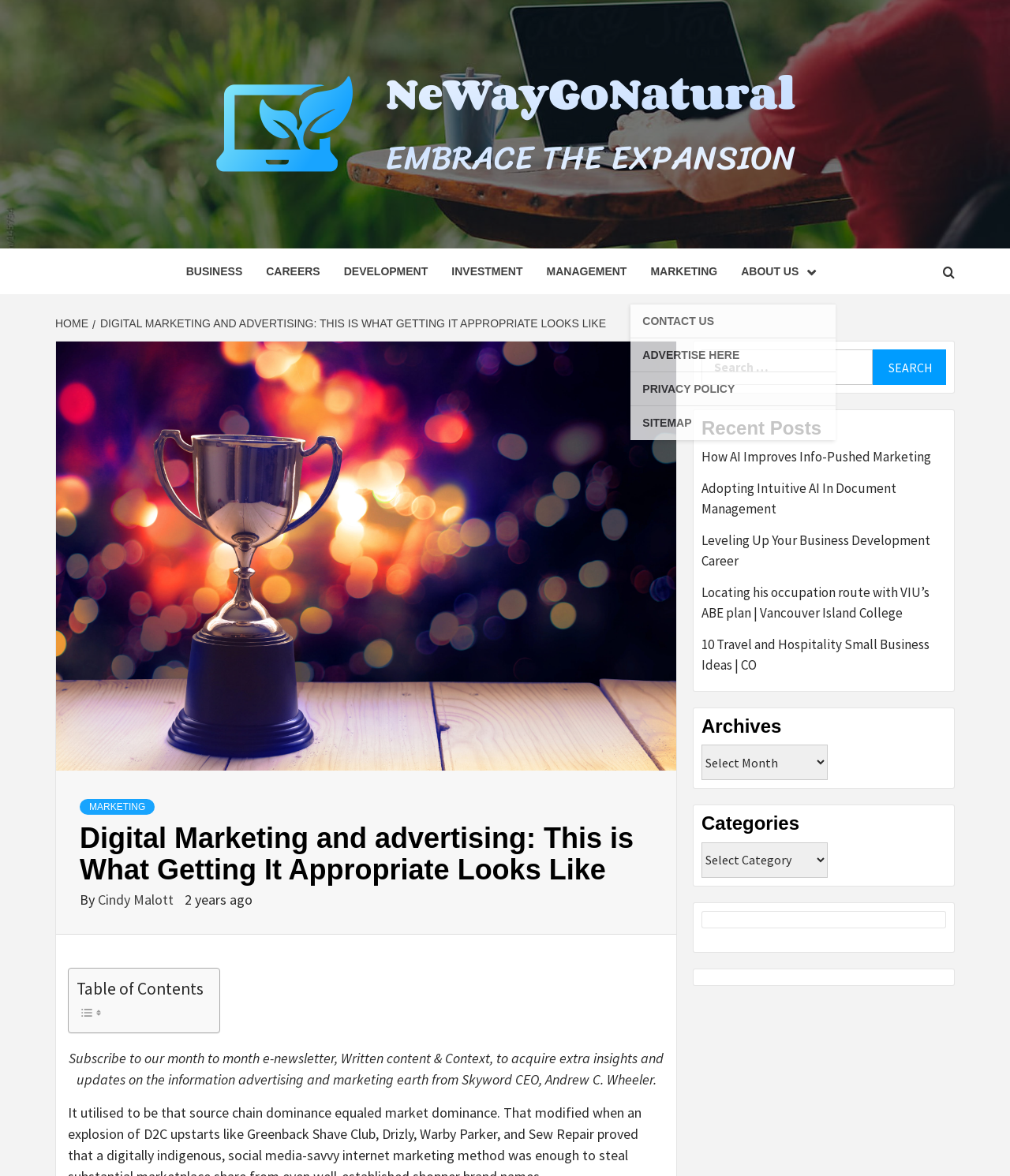Offer an extensive depiction of the webpage and its key elements.

This webpage is about digital marketing and advertising, with a focus on getting it right. At the top, there is a logo and a navigation menu with links to various sections such as "Business", "Careers", "Development", and more. Below the navigation menu, there is a breadcrumbs section showing the current page's location.

The main content area is divided into two sections. On the left, there is a heading that reads "Digital Marketing and advertising: This is What Getting It Appropriate Looks Like" followed by the author's name, "Cindy Malott", and the date "2 years ago". Below this, there is a table of contents with two icons.

On the right, there is a section with a heading "Recent Posts" that lists five recent articles with links to each one. Below this, there are two more sections with headings "Archives" and "Categories", each with a dropdown menu.

At the bottom of the page, there is a call-to-action to subscribe to a monthly e-newsletter, "Written content & Context", to receive extra insights and updates on the information advertising and marketing world.

Additionally, there is a search bar on the right side of the page, allowing users to search for specific content.